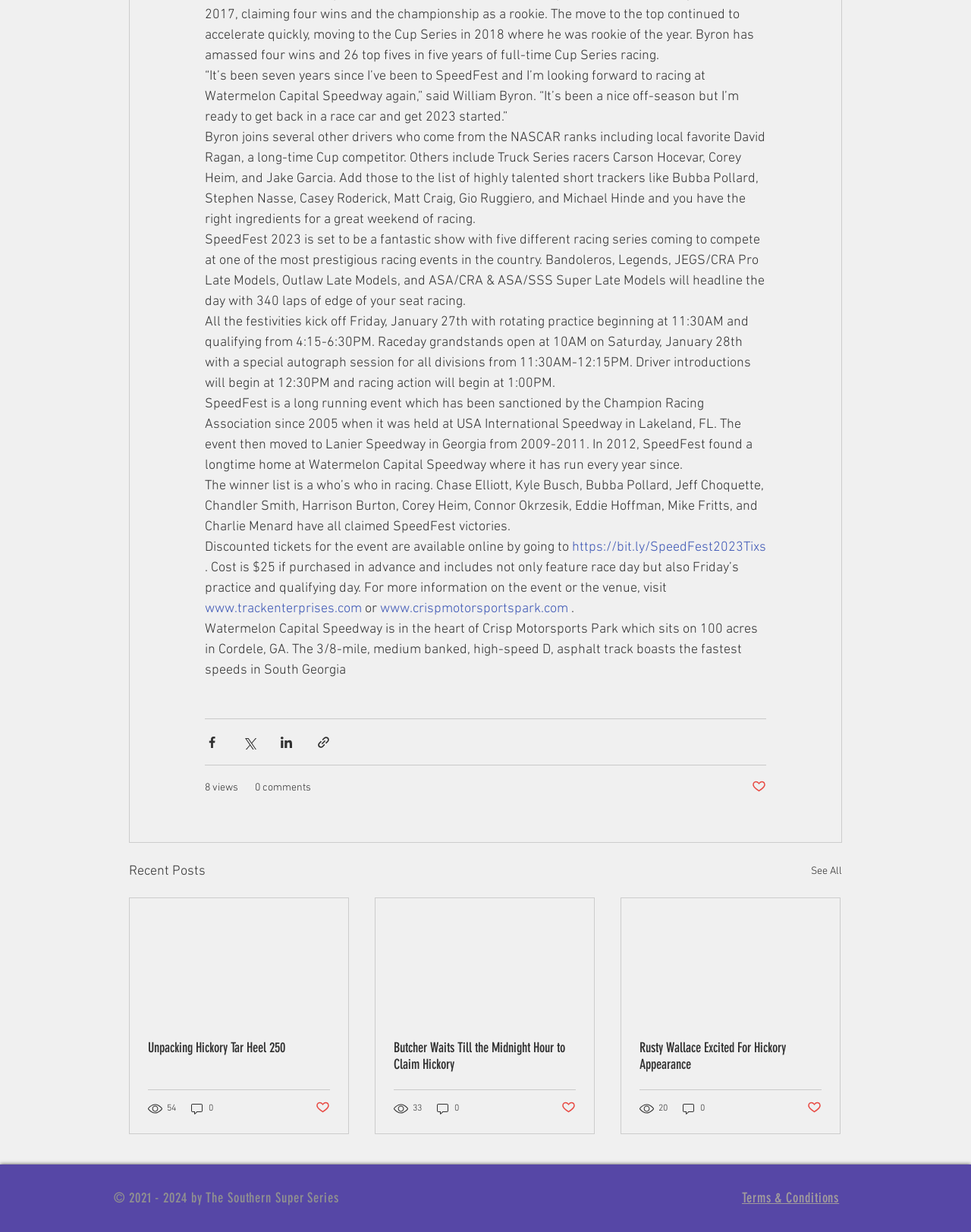Please determine the bounding box coordinates of the element's region to click for the following instruction: "Buy tickets for SpeedFest 2023".

[0.589, 0.438, 0.789, 0.451]